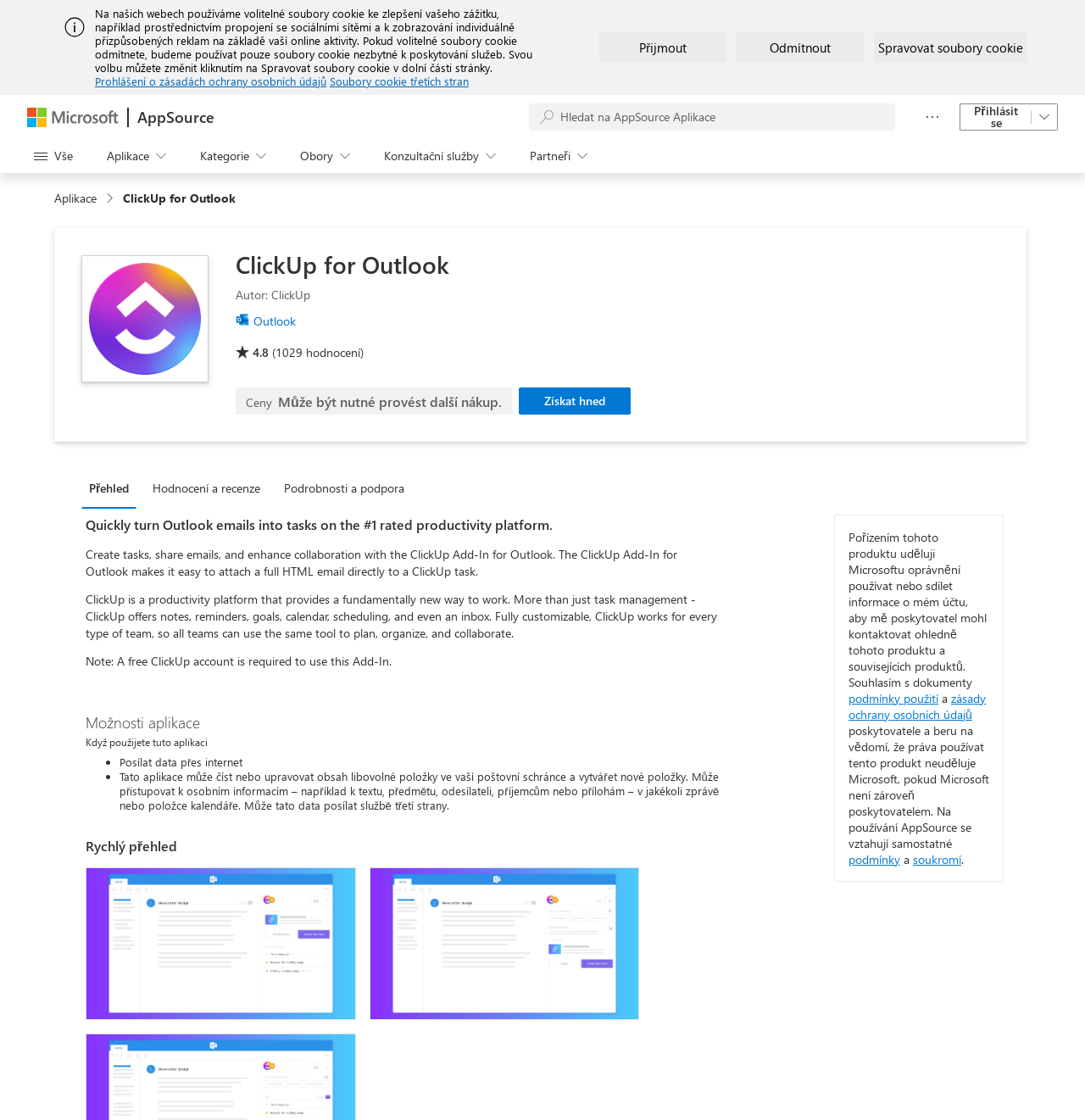Show the bounding box coordinates for the element that needs to be clicked to execute the following instruction: "Search on AppSource". Provide the coordinates in the form of four float numbers between 0 and 1, i.e., [left, top, right, bottom].

[0.488, 0.092, 0.825, 0.117]